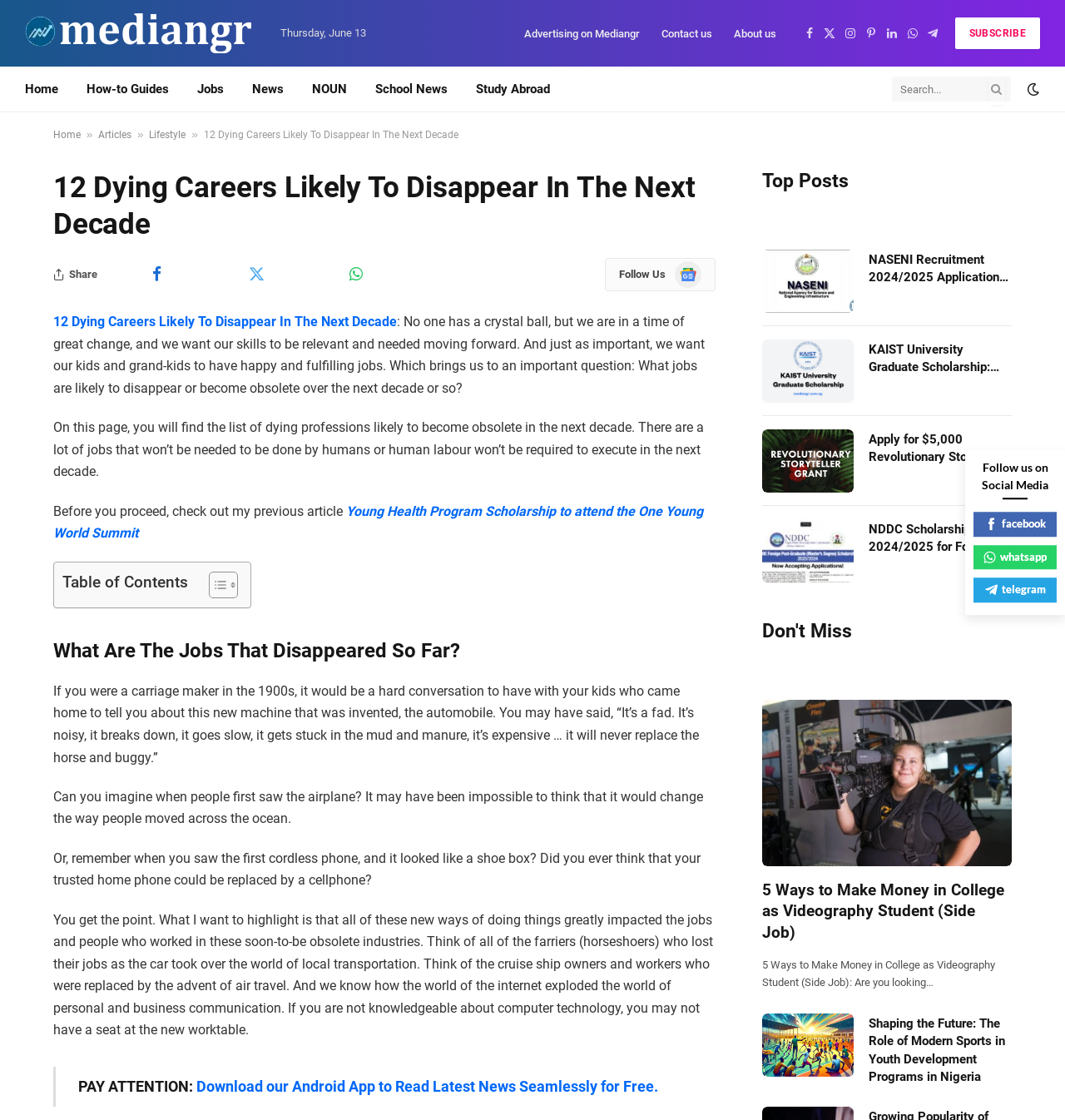Pinpoint the bounding box coordinates for the area that should be clicked to perform the following instruction: "Search for something".

[0.837, 0.065, 0.949, 0.094]